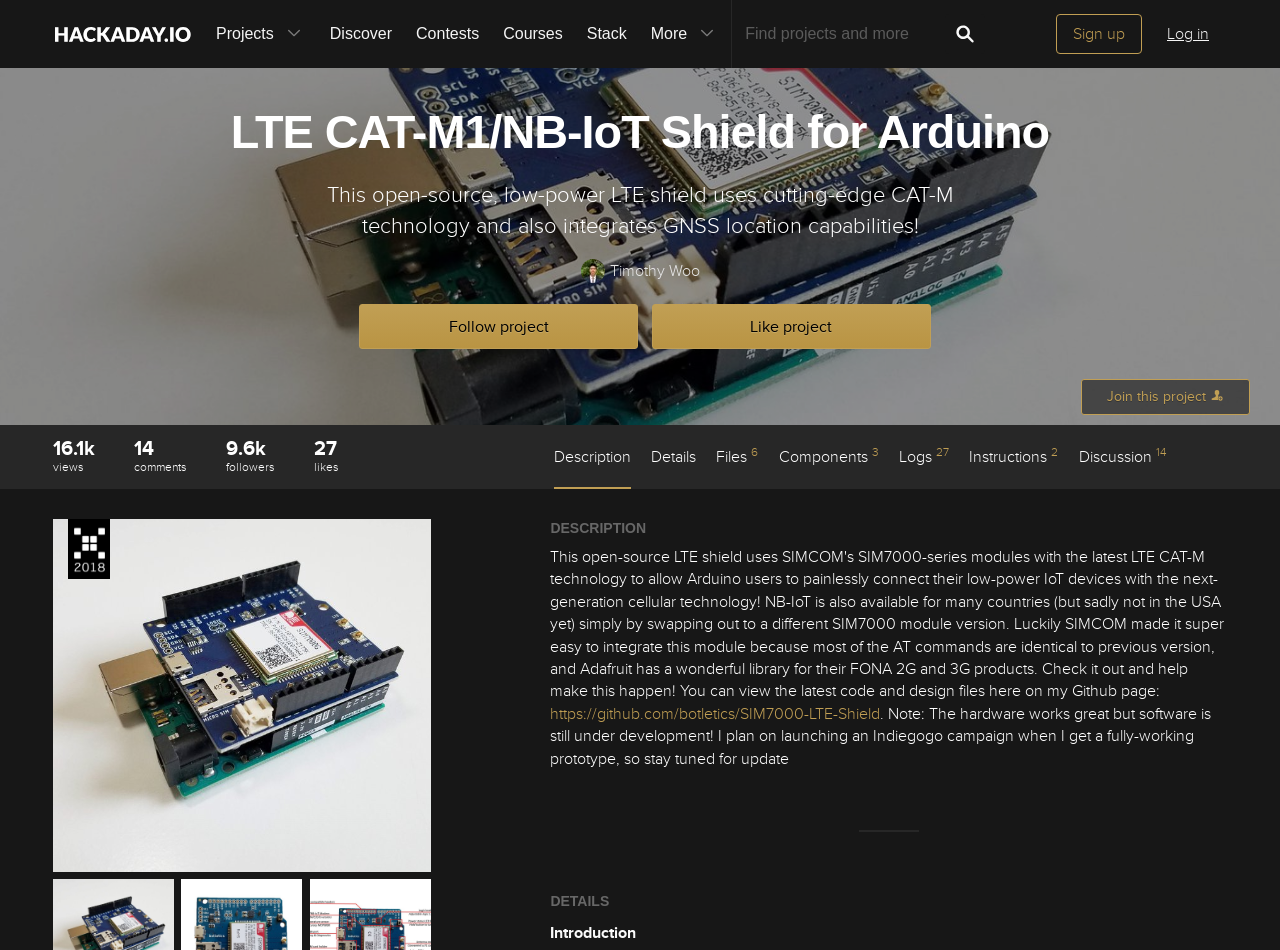Identify the bounding box coordinates of the area you need to click to perform the following instruction: "Follow this project".

[0.281, 0.32, 0.498, 0.367]